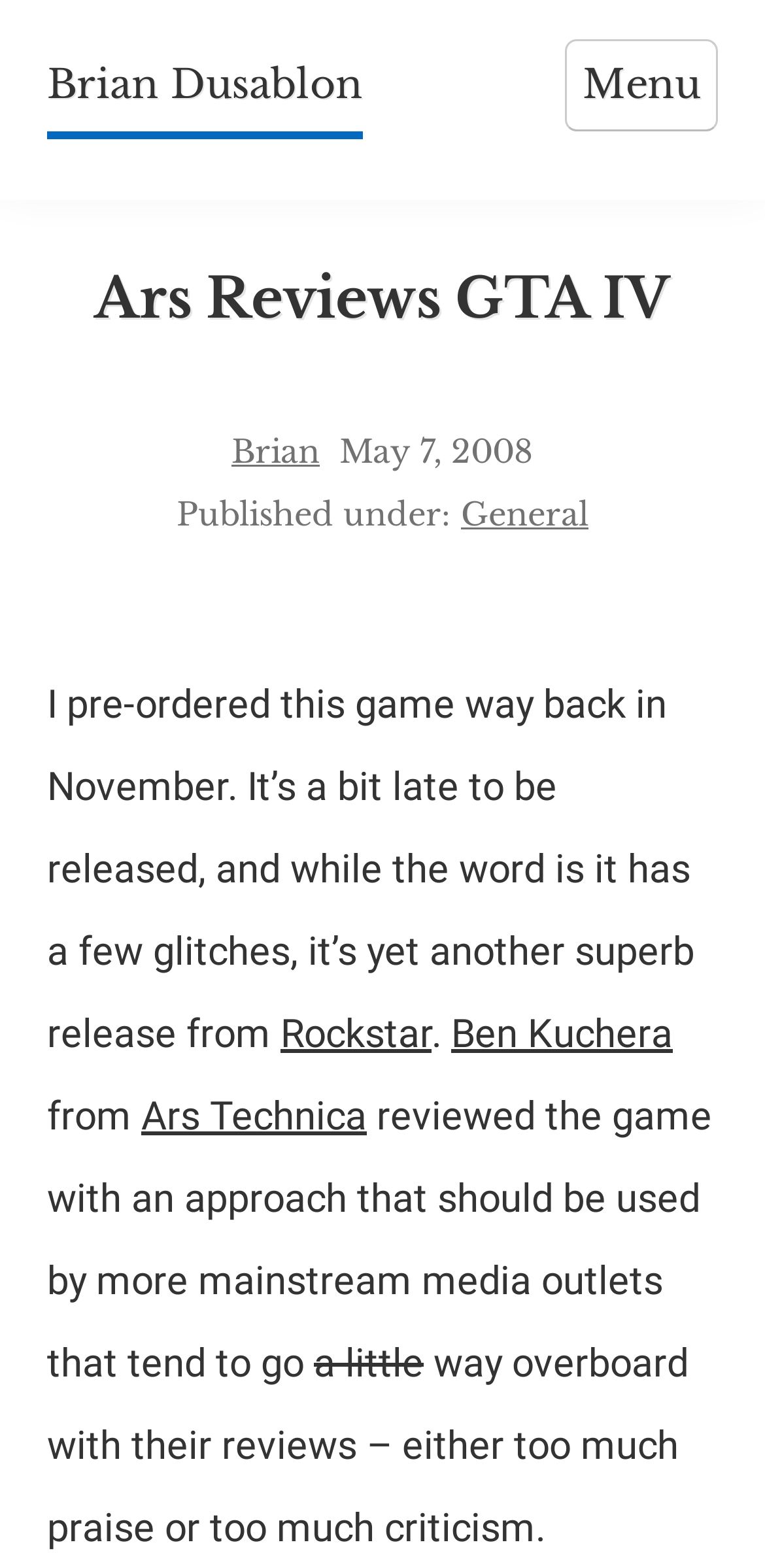What is the name of the company that developed the game?
Please answer the question with a single word or phrase, referencing the image.

Rockstar